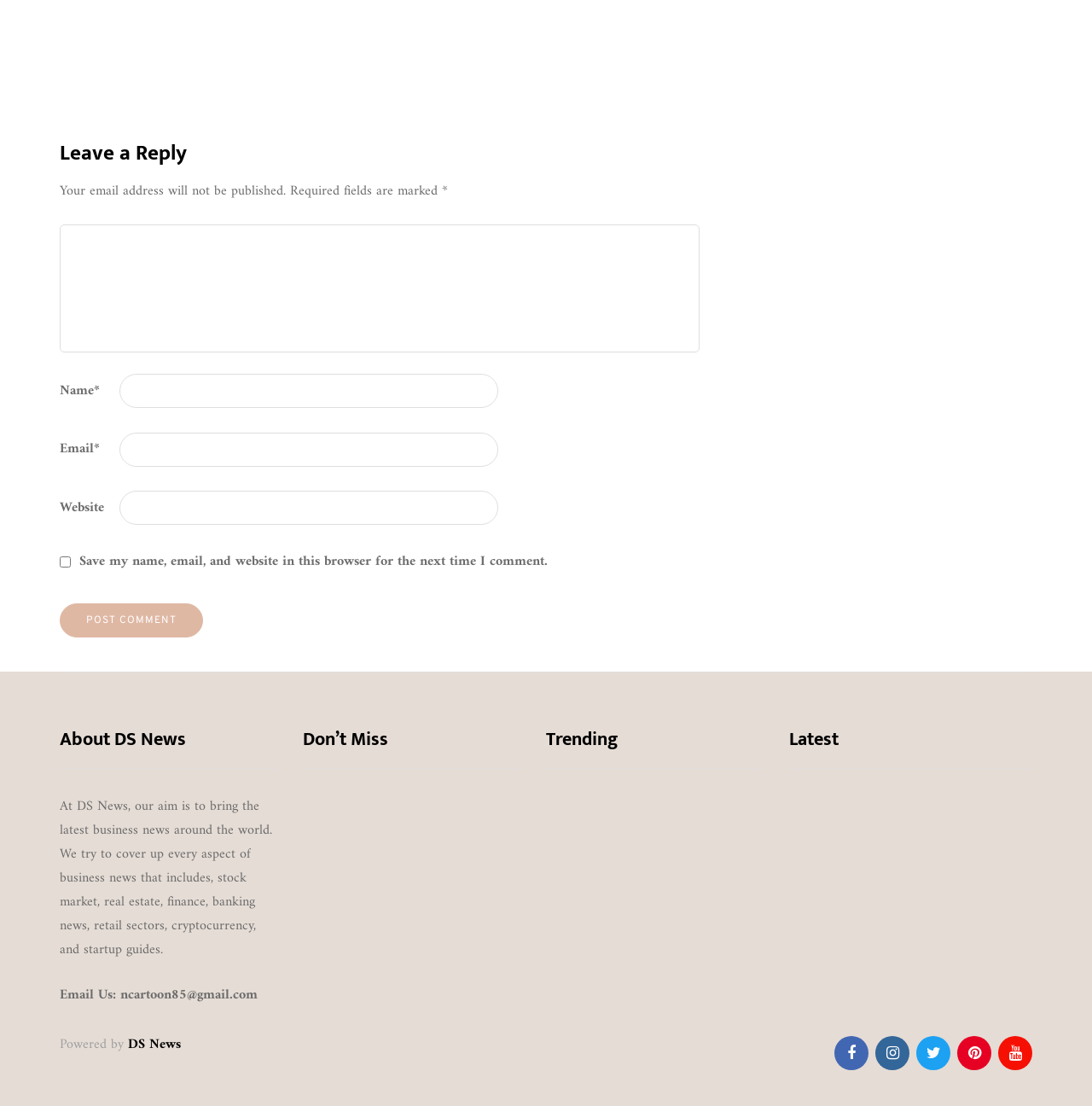Determine the bounding box coordinates of the region that needs to be clicked to achieve the task: "Click on the 'FOOD' link".

[0.5, 0.796, 0.548, 0.812]